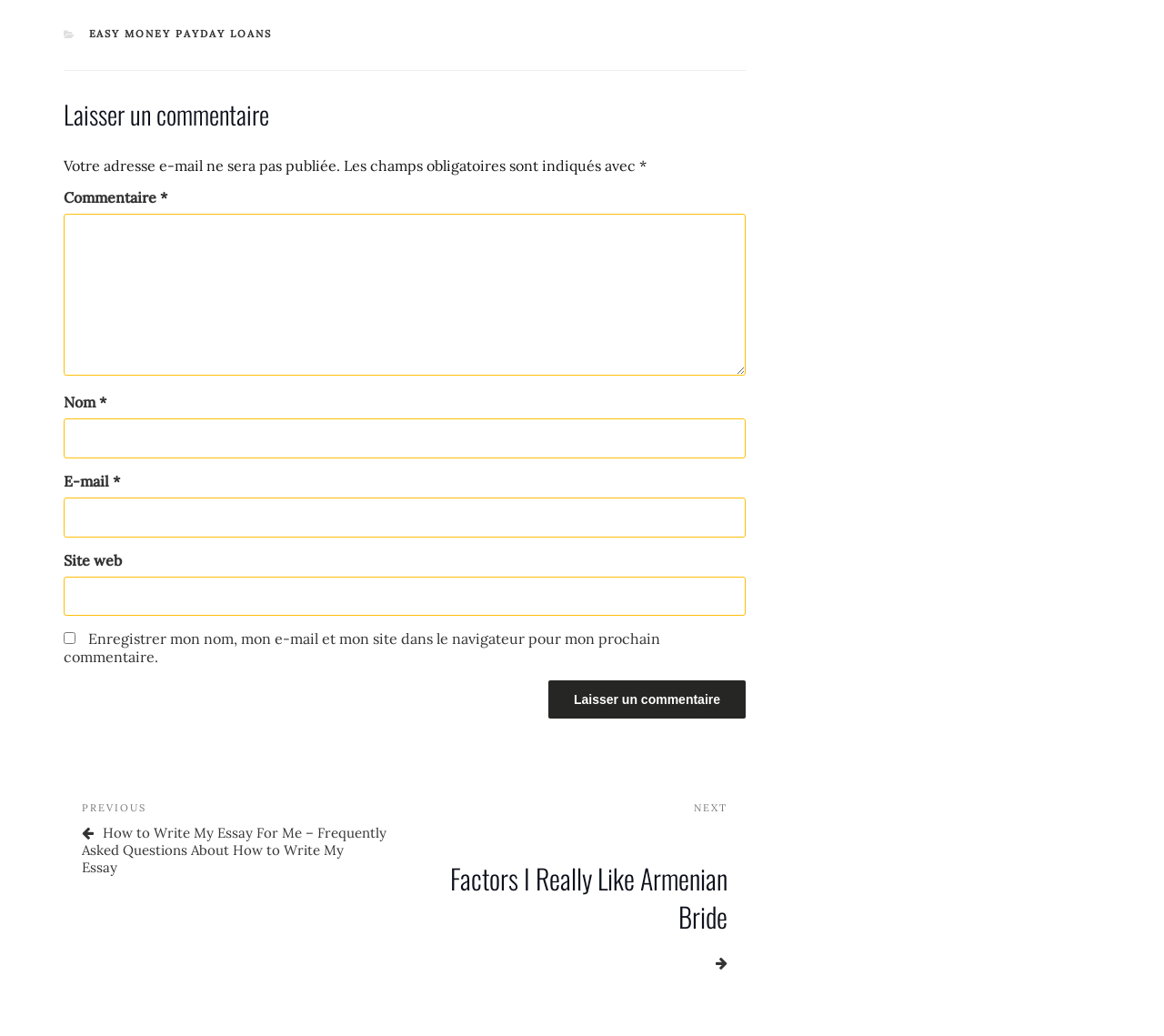Using the description: "parent_node: E-mail * aria-describedby="email-notes" name="email"", identify the bounding box of the corresponding UI element in the screenshot.

[0.055, 0.48, 0.641, 0.519]